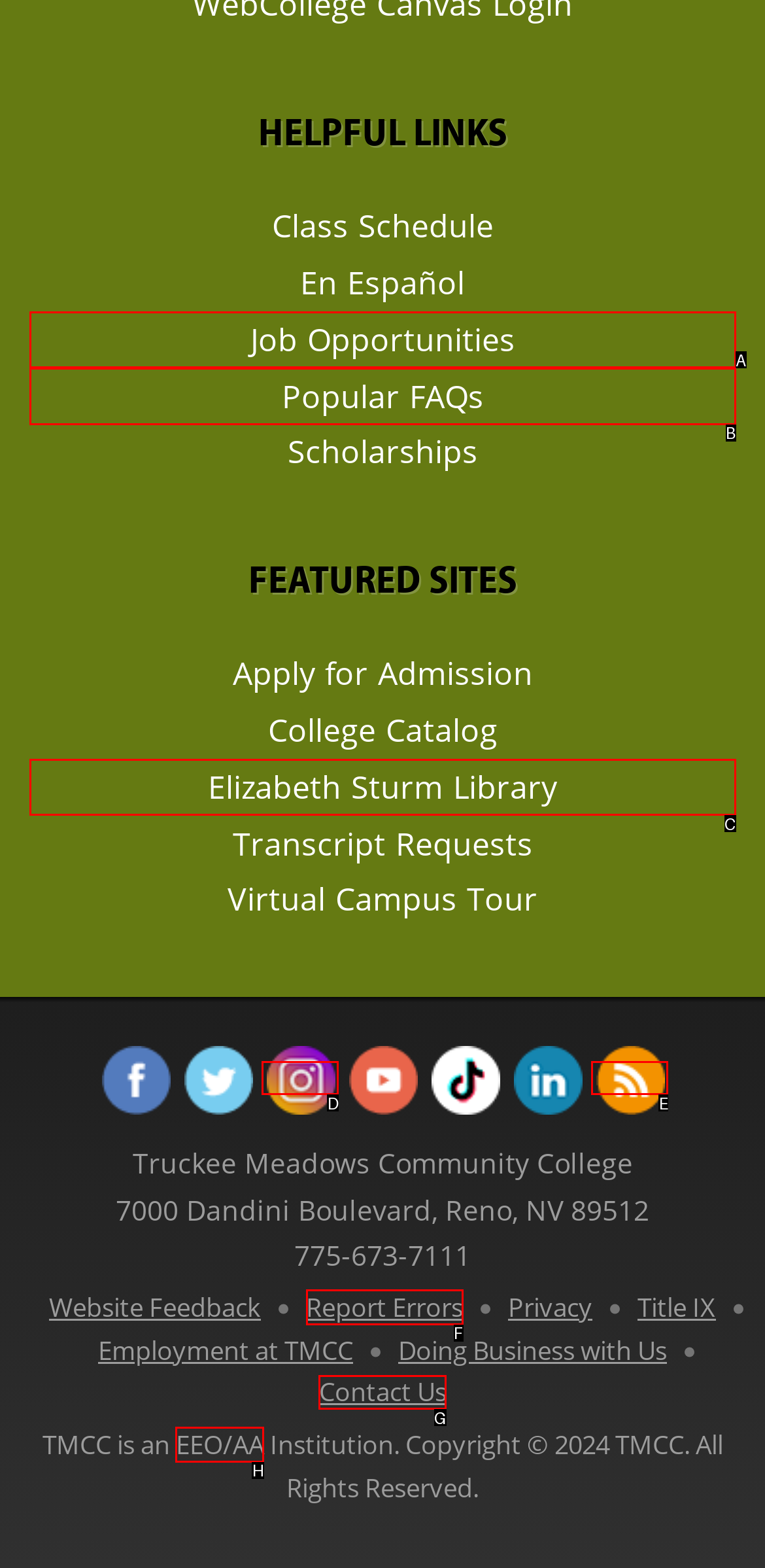Determine the letter of the element I should select to fulfill the following instruction: Contact Us. Just provide the letter.

G